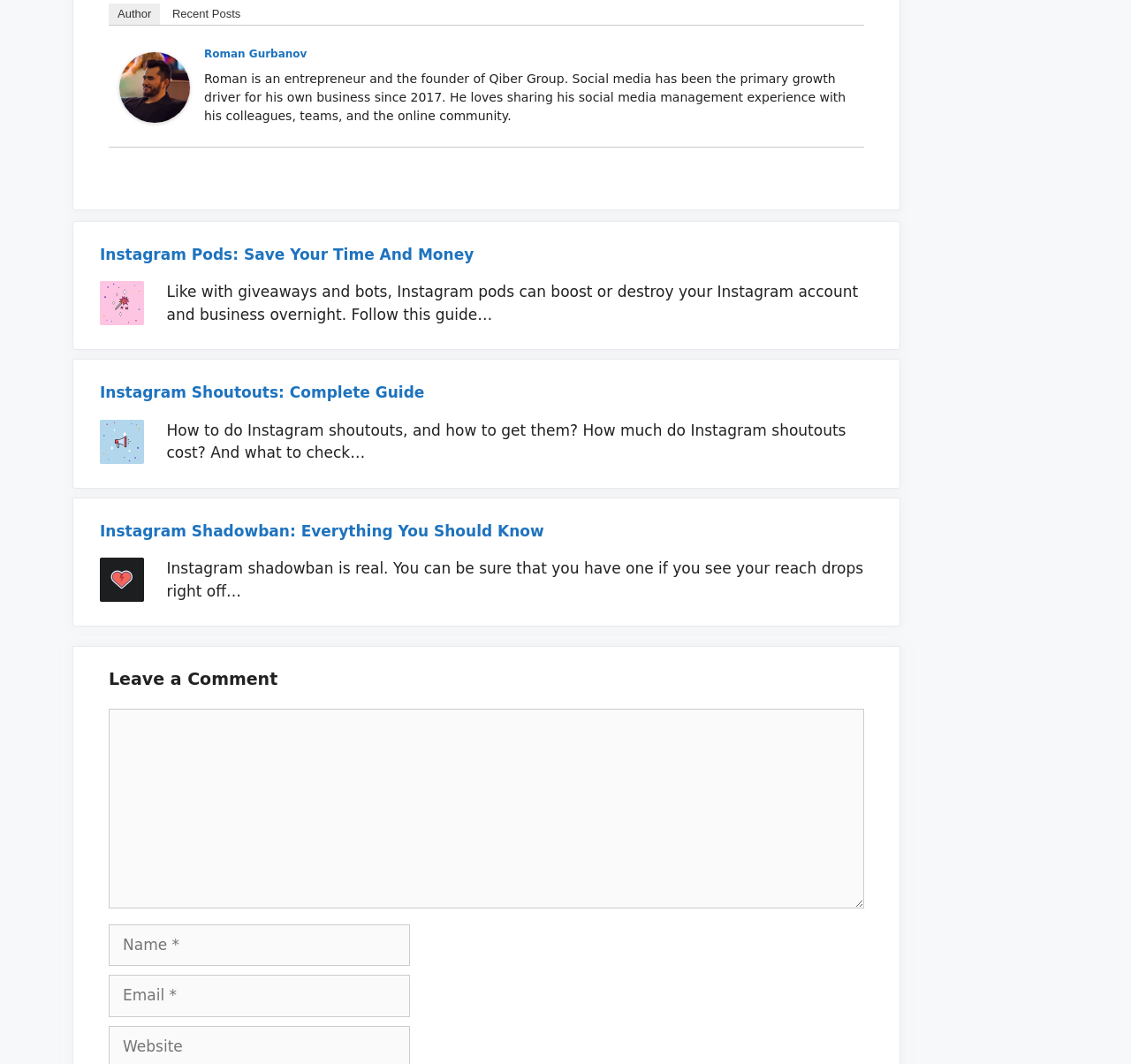Based on the element description: "title="Instagram Shoutouts: Complete Guide"", identify the UI element and provide its bounding box coordinates. Use four float numbers between 0 and 1, [left, top, right, bottom].

[0.088, 0.416, 0.127, 0.433]